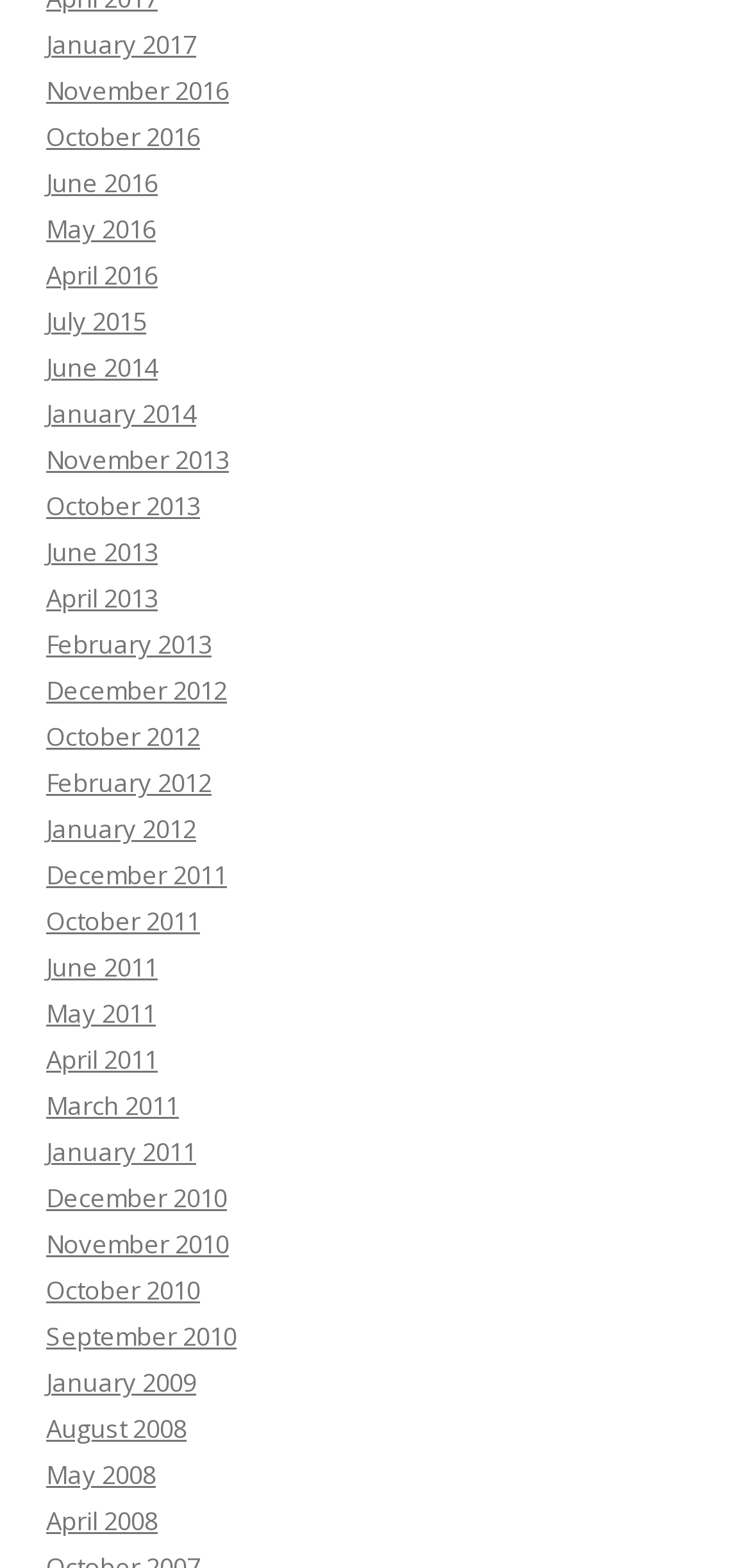Pinpoint the bounding box coordinates of the area that should be clicked to complete the following instruction: "Access June 2014 page". The coordinates must be given as four float numbers between 0 and 1, i.e., [left, top, right, bottom].

[0.062, 0.224, 0.21, 0.246]